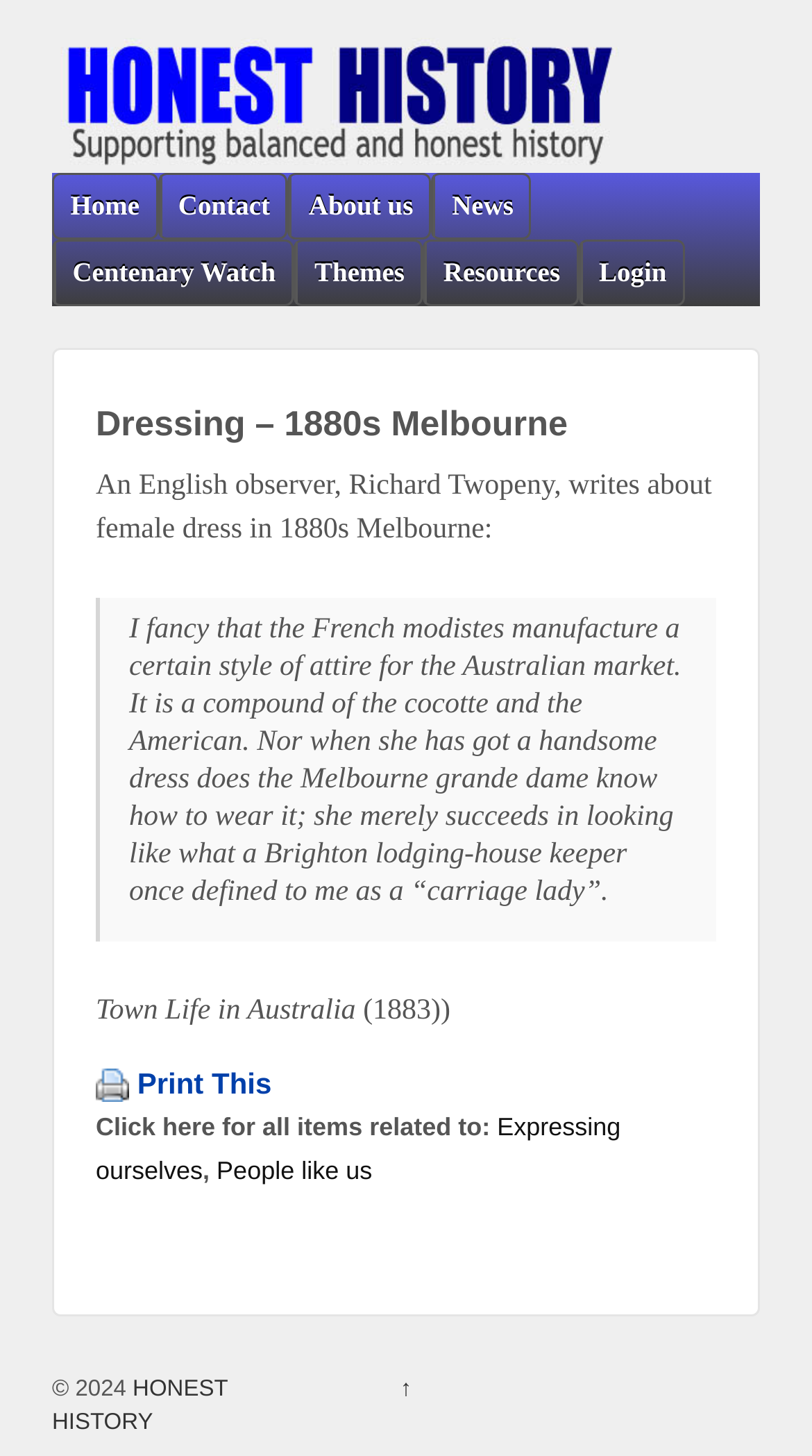Please identify the bounding box coordinates of the clickable element to fulfill the following instruction: "go to home page". The coordinates should be four float numbers between 0 and 1, i.e., [left, top, right, bottom].

[0.067, 0.12, 0.192, 0.162]